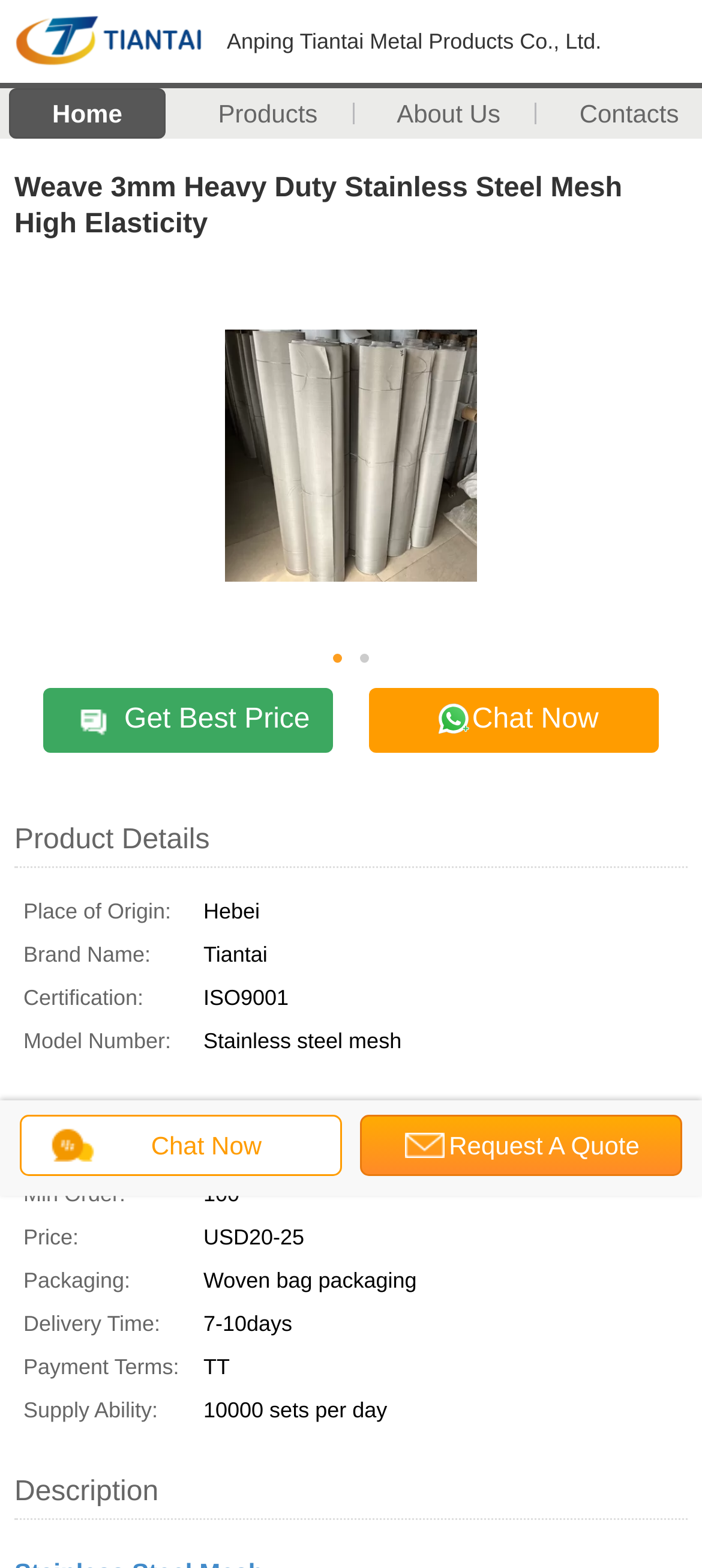Explain in detail what you observe on this webpage.

This webpage appears to be a product page for a company called Anping Tiantai Metal Products Co., Ltd., which sells stainless steel mesh products. At the top of the page, there is a navigation menu with links to "Home", "Products", and "About Us". Below the navigation menu, there is a heading that reads "Weave 3mm Heavy Duty Stainless Steel Mesh High Elasticity" and an image of the product.

To the left of the image, there is a table with two columns, one containing the company name and logo, and the other containing links to "Get Best Price" and "Chat Now". Below the image, there is a section titled "Product Details" with a table containing product specifications, including place of origin, brand name, certification, model number, and more.

Further down the page, there is a section titled "Payment & Shipping Terms" with another table containing information on minimum order, price, packaging, delivery time, payment terms, and supply ability. At the bottom of the page, there are links to "Chat Now" and "Request A Quote", as well as a section titled "Description" that likely contains a detailed description of the product.

Throughout the page, there are several images, including the company logo and product images. The layout is organized and easy to navigate, with clear headings and concise text.